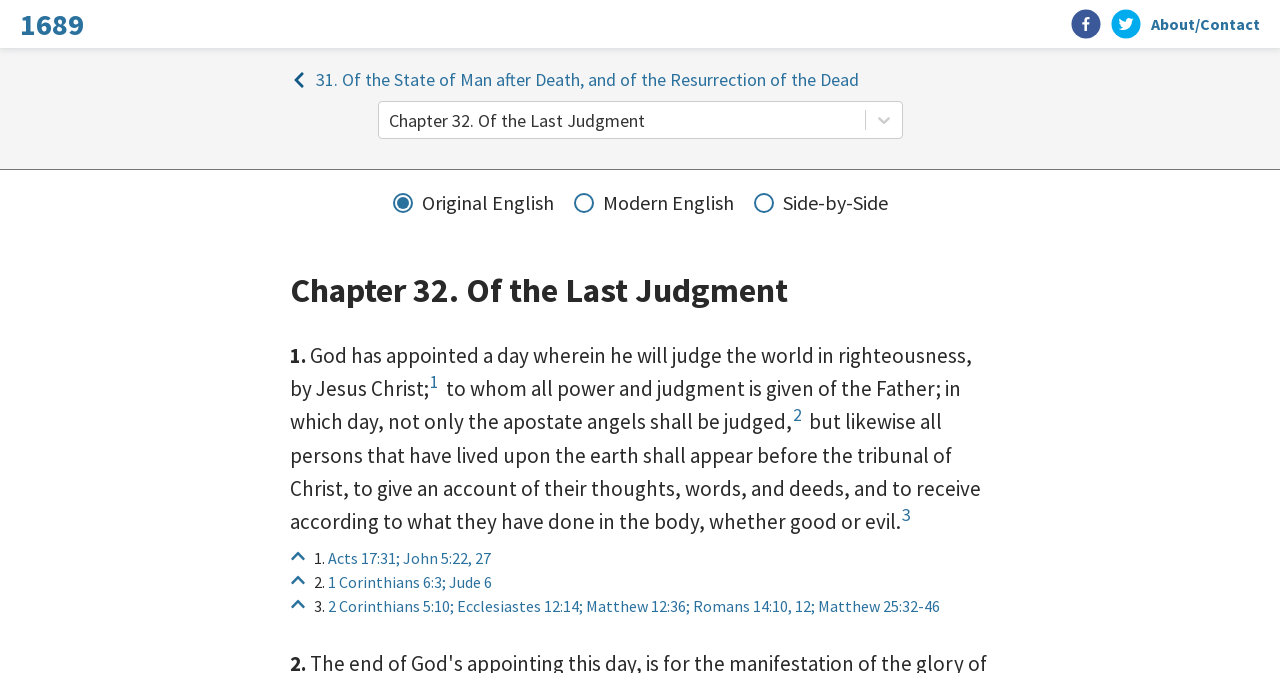Please give a succinct answer using a single word or phrase:
What is the default language of the confession?

Original English